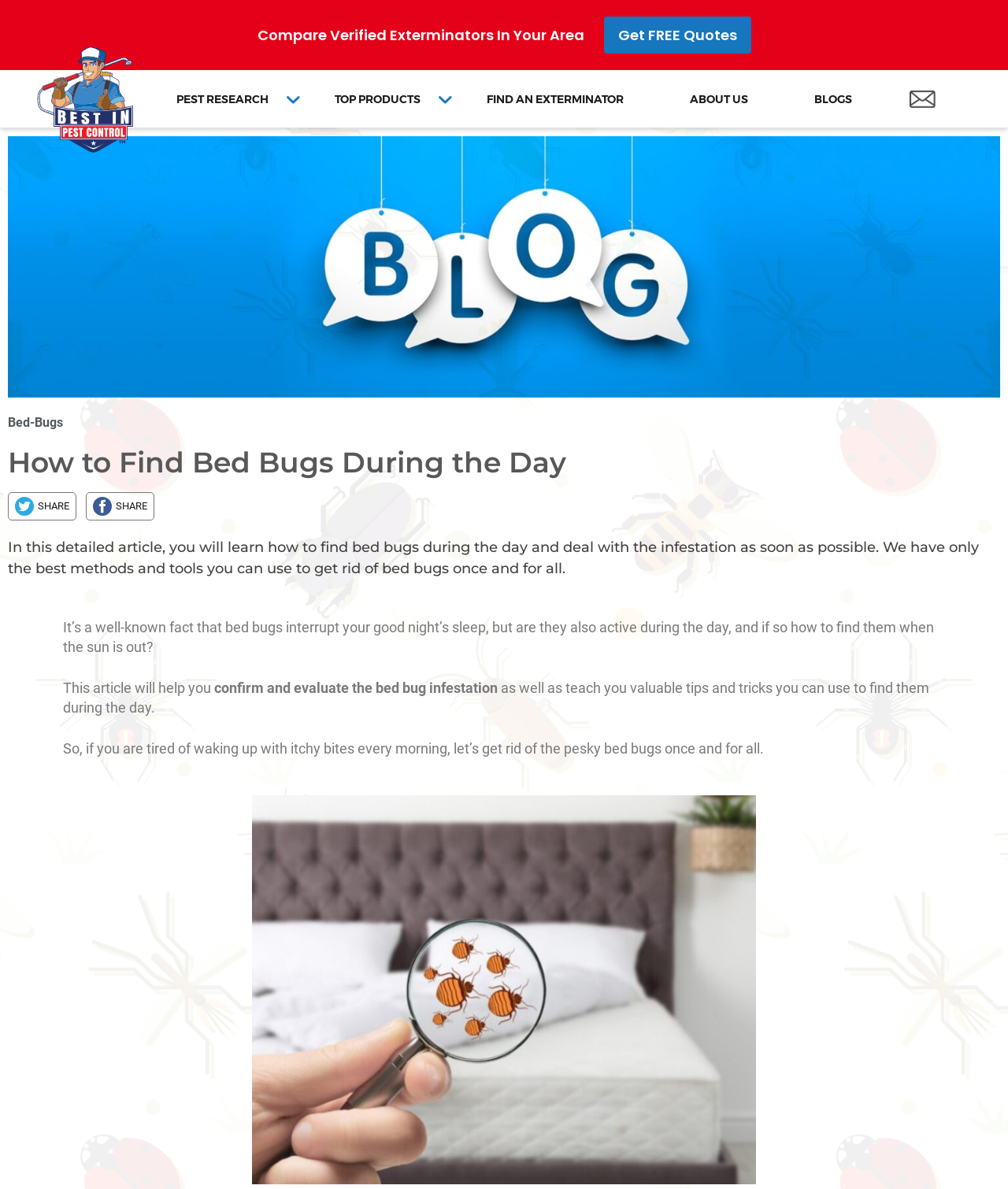Locate the bounding box coordinates of the area to click to fulfill this instruction: "Share the article". The bounding box should be presented as four float numbers between 0 and 1, in the order [left, top, right, bottom].

[0.008, 0.414, 0.076, 0.438]